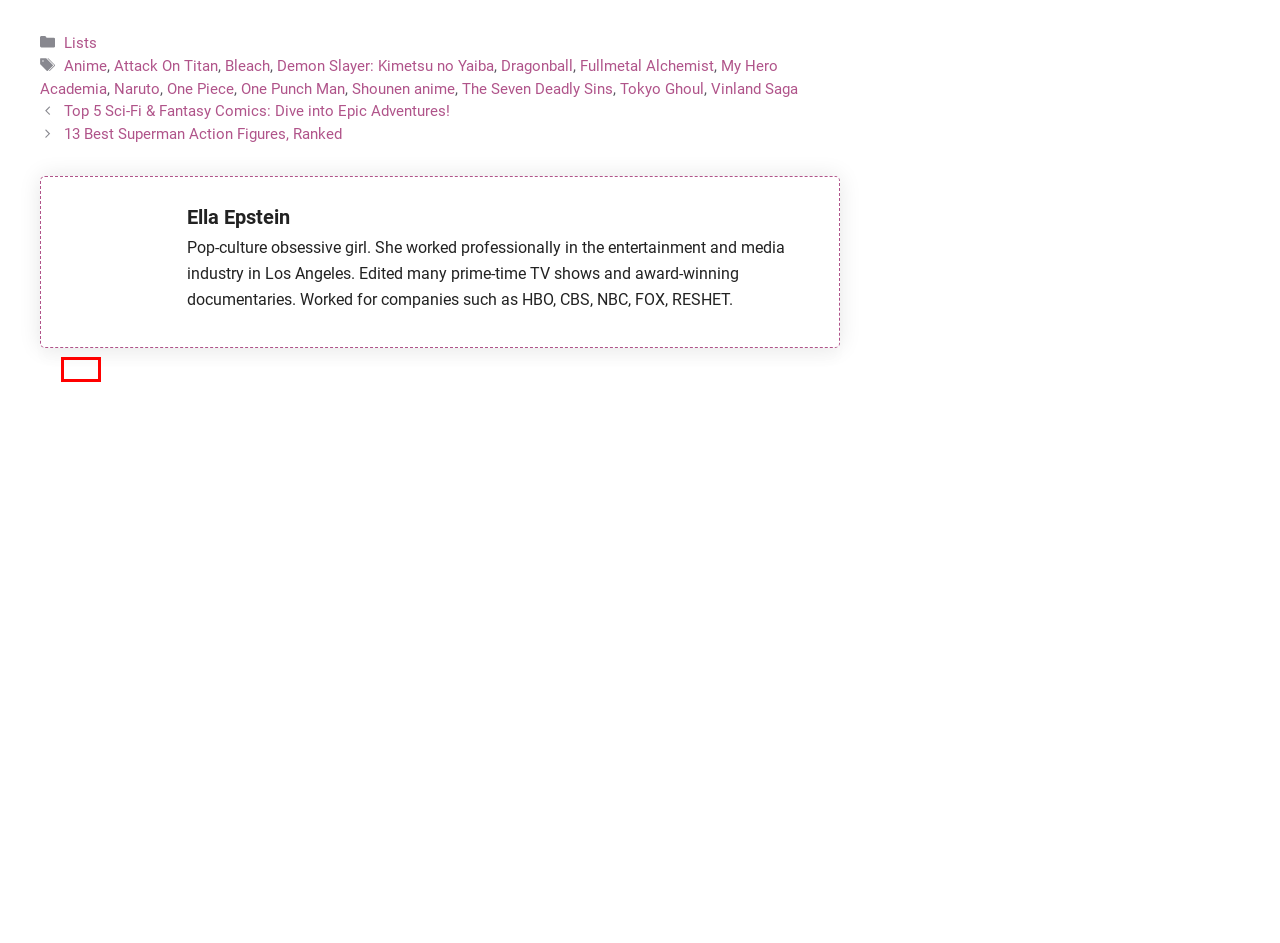Look at the screenshot of a webpage where a red bounding box surrounds a UI element. Your task is to select the best-matching webpage description for the new webpage after you click the element within the bounding box. The available options are:
A. Vinland Saga Archives : Faceoff
B. Tokyo Ghoul Archives : Faceoff
C. One Piece Archives : Faceoff
D. Attack On Titan Archives : Faceoff
E. Lists Archives : Faceoff
F. 13 Best Superman Action Figures, Ranked : Faceoff
G. Demon Slayer: Kimetsu no Yaiba Archives : Faceoff
H. Fullmetal Alchemist Archives : Faceoff

E